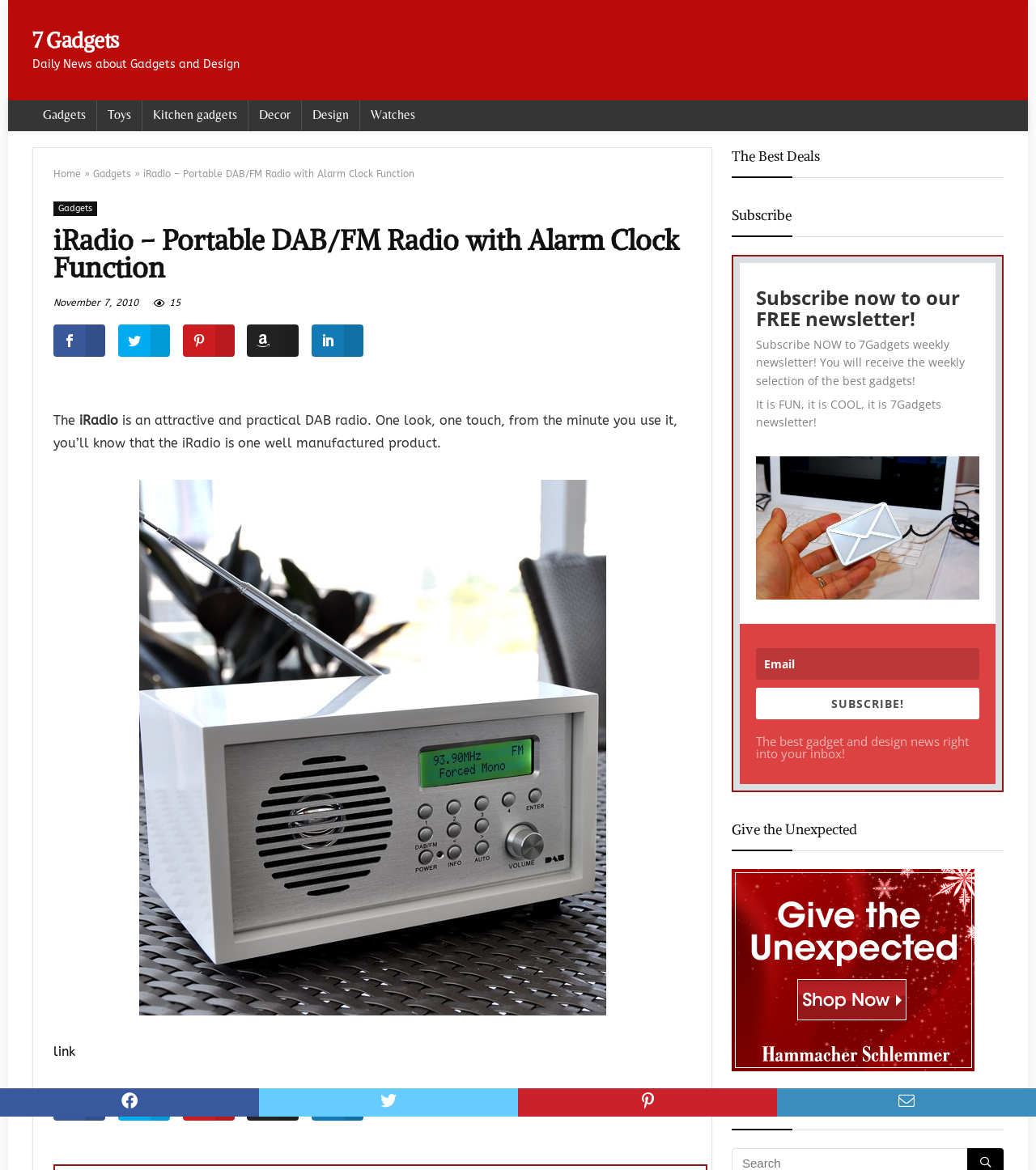Can you find the bounding box coordinates for the element to click on to achieve the instruction: "Click on the 'Gadgets' link"?

[0.031, 0.086, 0.093, 0.112]